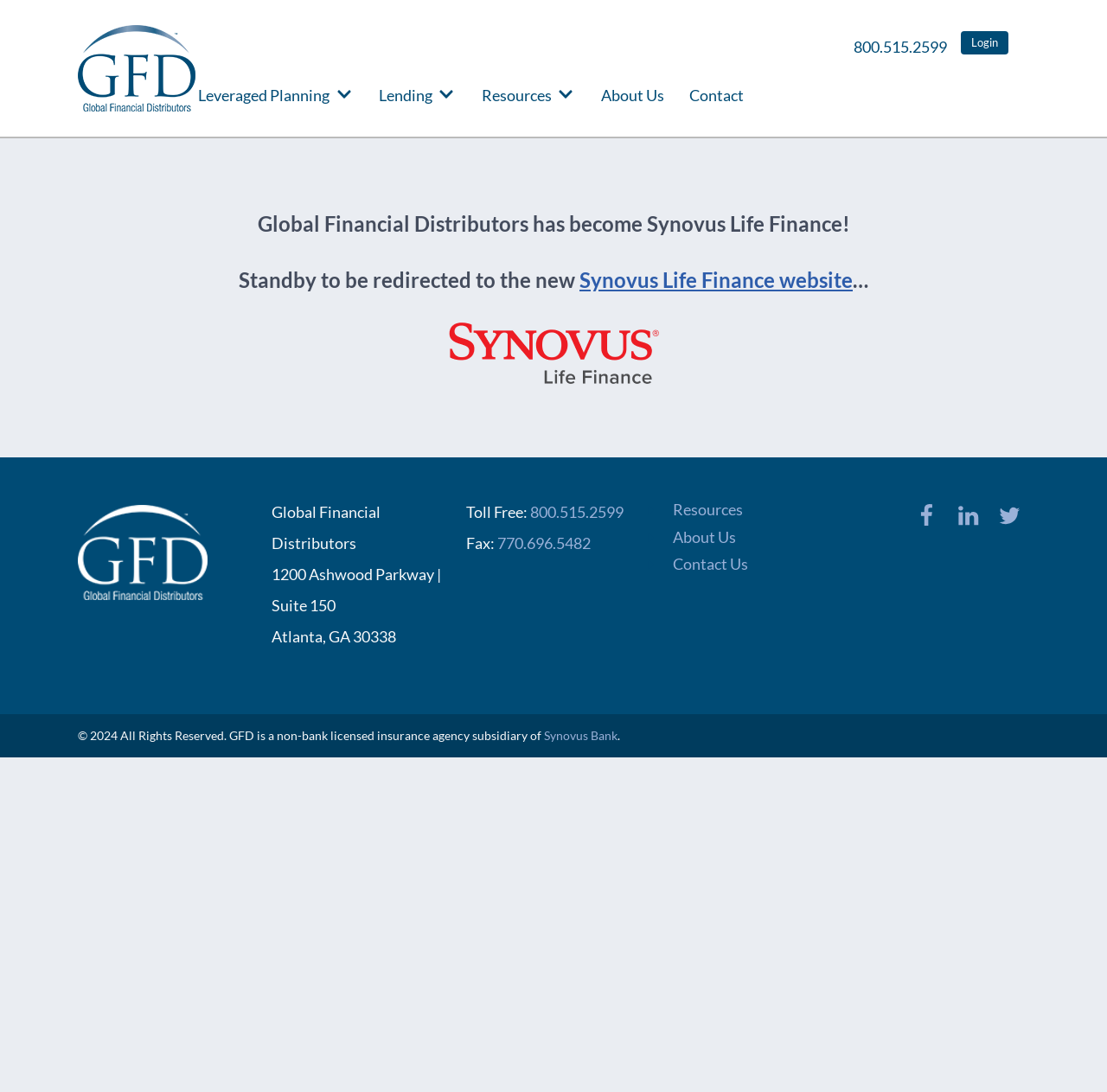Please identify the bounding box coordinates of the element's region that I should click in order to complete the following instruction: "Call the toll-free number". The bounding box coordinates consist of four float numbers between 0 and 1, i.e., [left, top, right, bottom].

[0.771, 0.034, 0.855, 0.051]